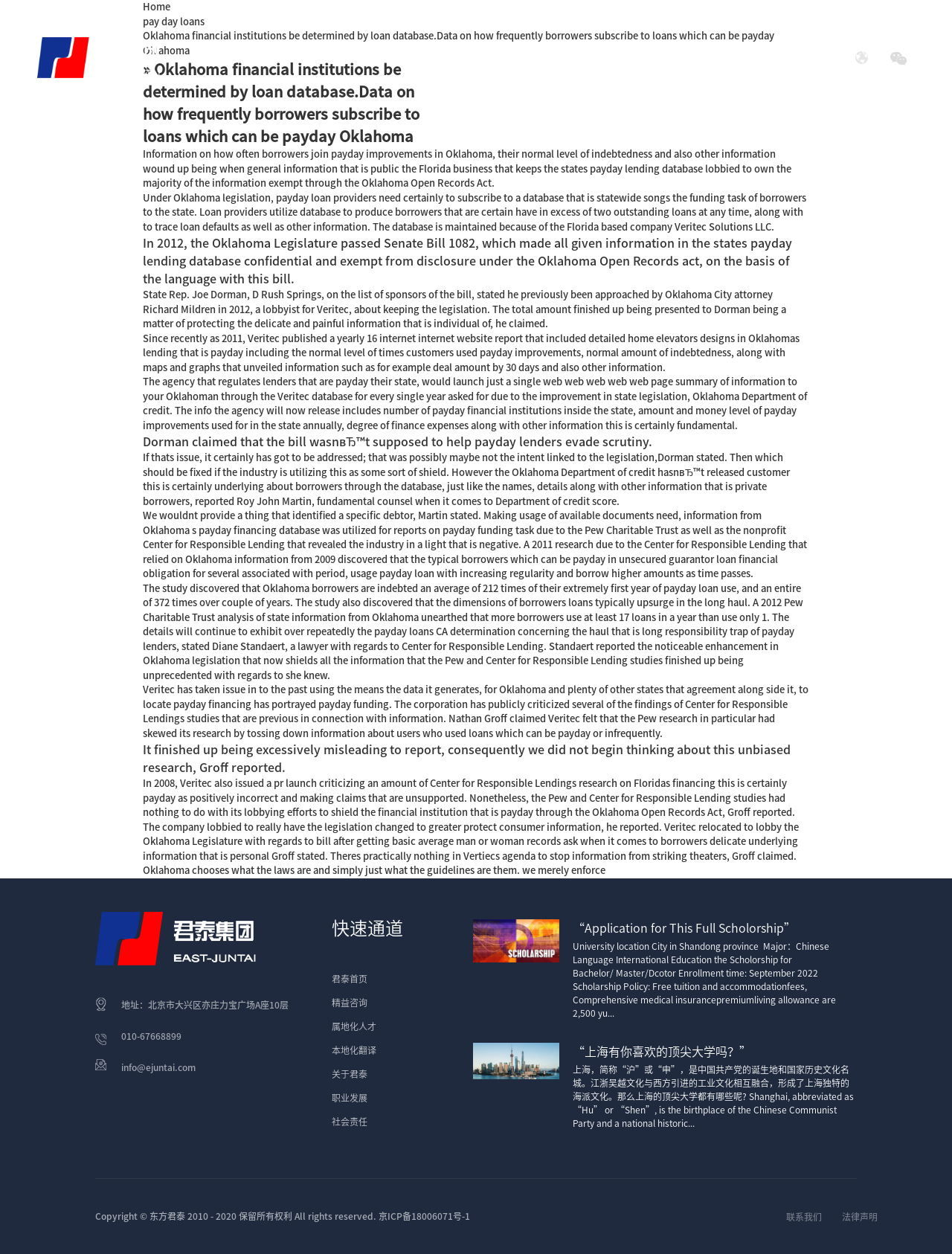Pinpoint the bounding box coordinates of the element that must be clicked to accomplish the following instruction: "Check the address". The coordinates should be in the format of four float numbers between 0 and 1, i.e., [left, top, right, bottom].

[0.127, 0.797, 0.303, 0.805]